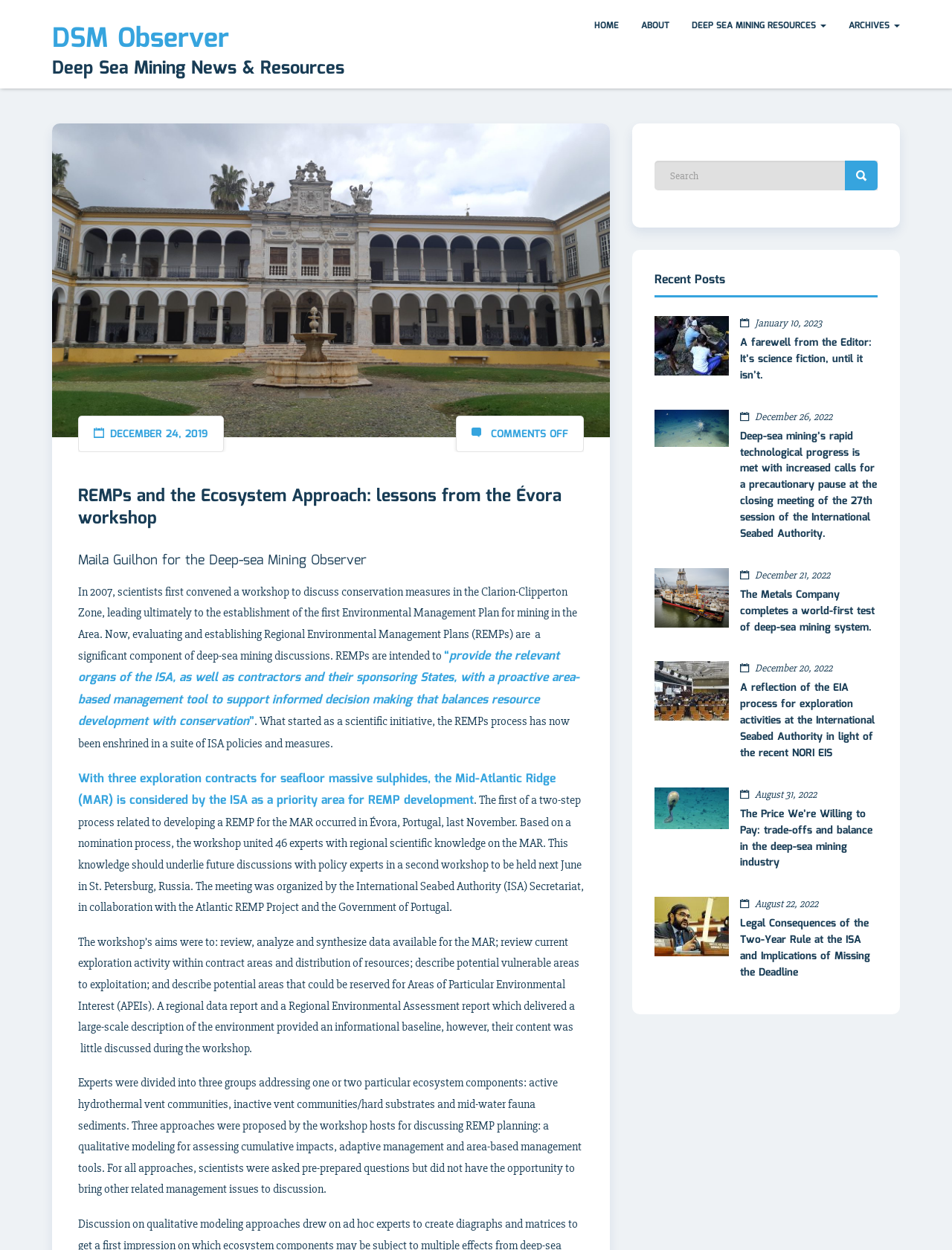Can you identify the bounding box coordinates of the clickable region needed to carry out this instruction: 'Click on the 'HOME' link'? The coordinates should be four float numbers within the range of 0 to 1, stated as [left, top, right, bottom].

[0.612, 0.006, 0.662, 0.038]